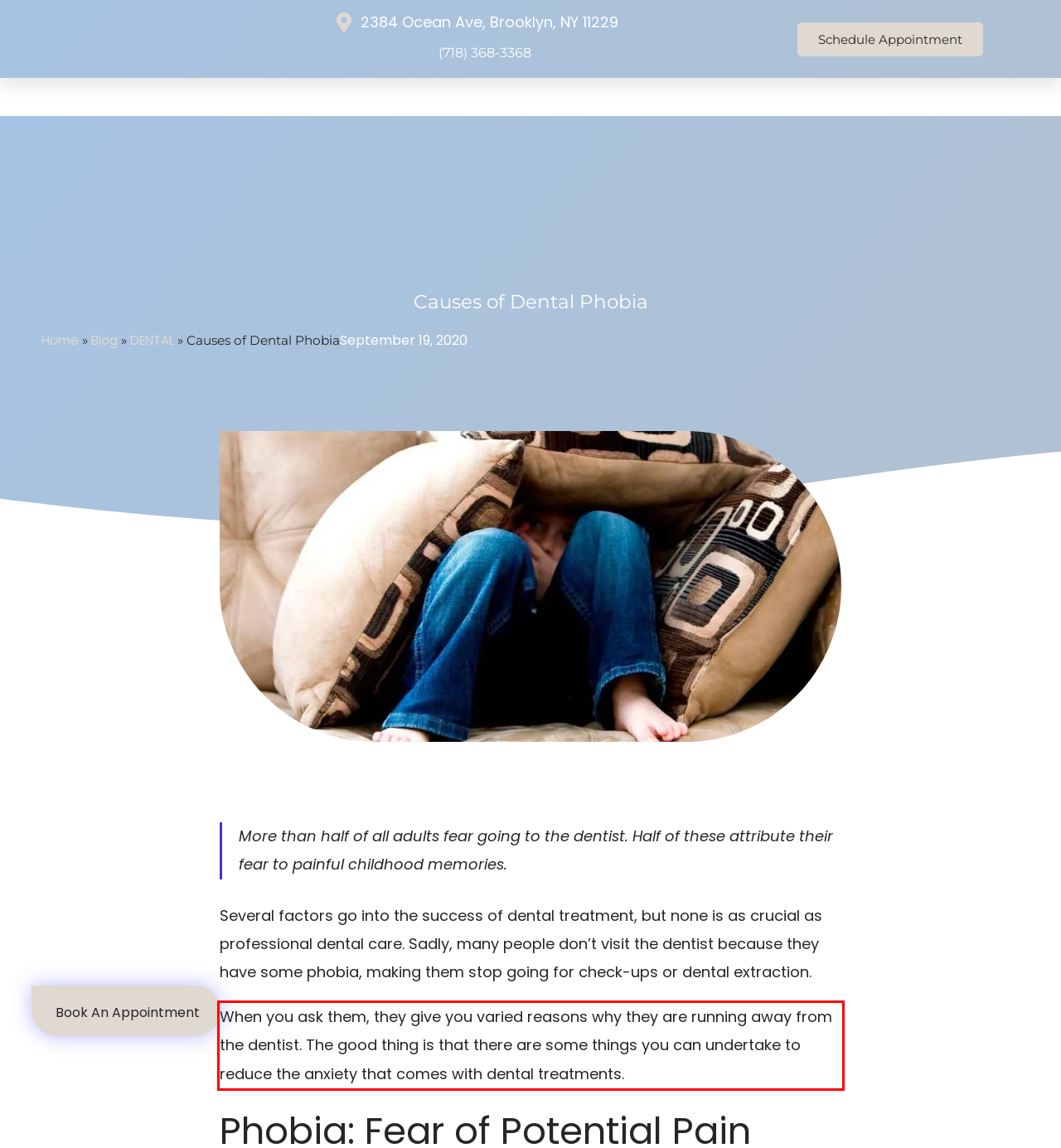Given a screenshot of a webpage containing a red bounding box, perform OCR on the text within this red bounding box and provide the text content.

When you ask them, they give you varied reasons why they are running away from the dentist. The good thing is that there are some things you can undertake to reduce the anxiety that comes with dental treatments.